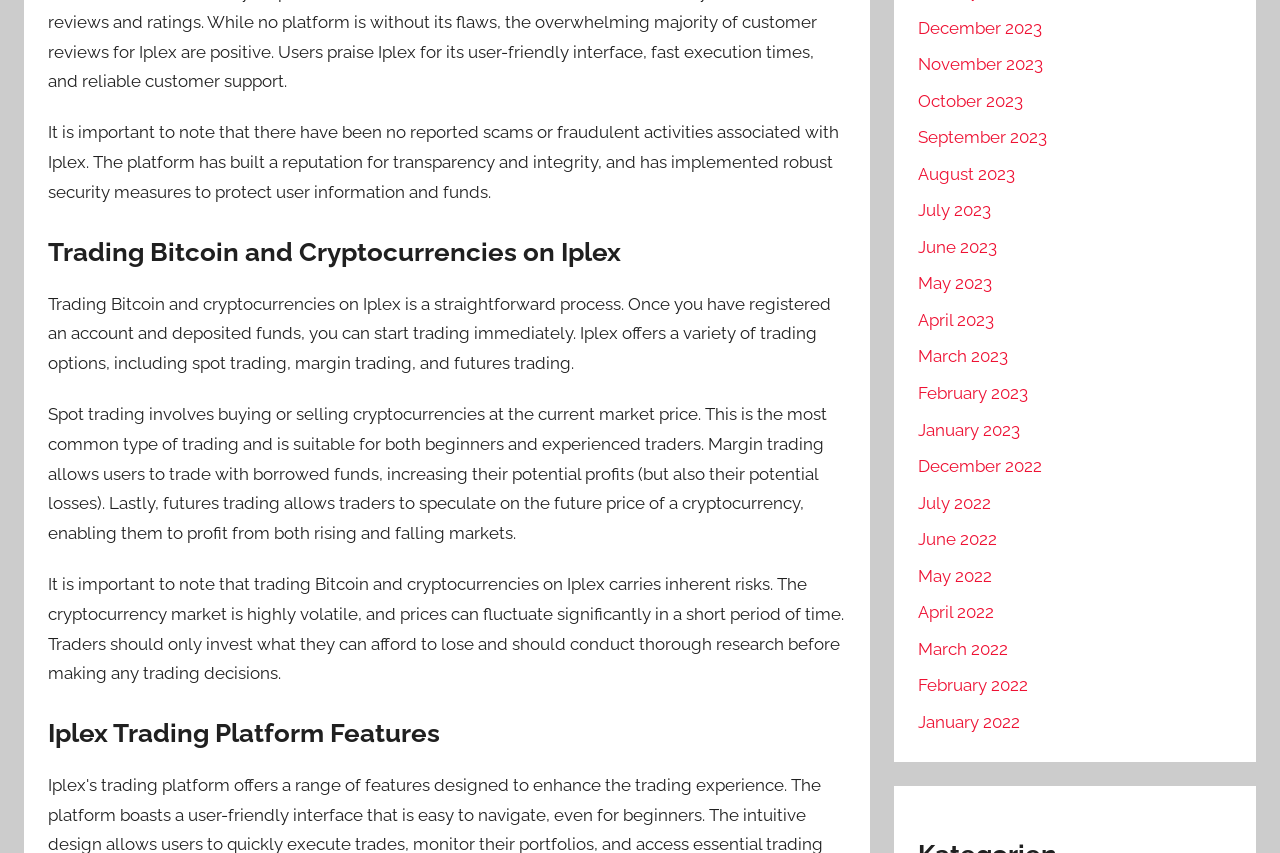Please identify the bounding box coordinates of the element's region that should be clicked to execute the following instruction: "View Iplex Trading Platform Features". The bounding box coordinates must be four float numbers between 0 and 1, i.e., [left, top, right, bottom].

[0.038, 0.838, 0.661, 0.881]